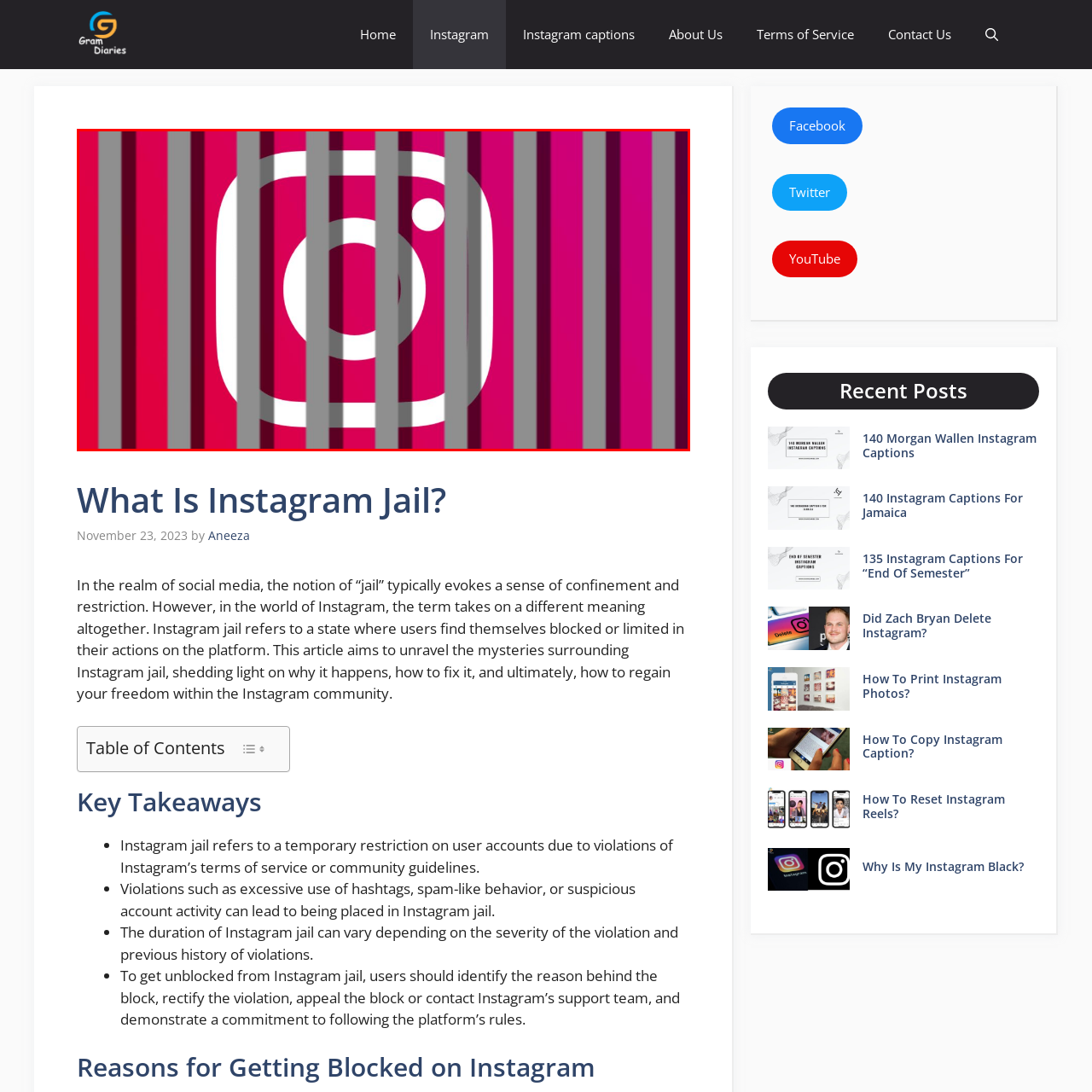What is the color of the Instagram logo? Please look at the image within the red bounding box and provide a one-word or short-phrase answer based on what you see.

White